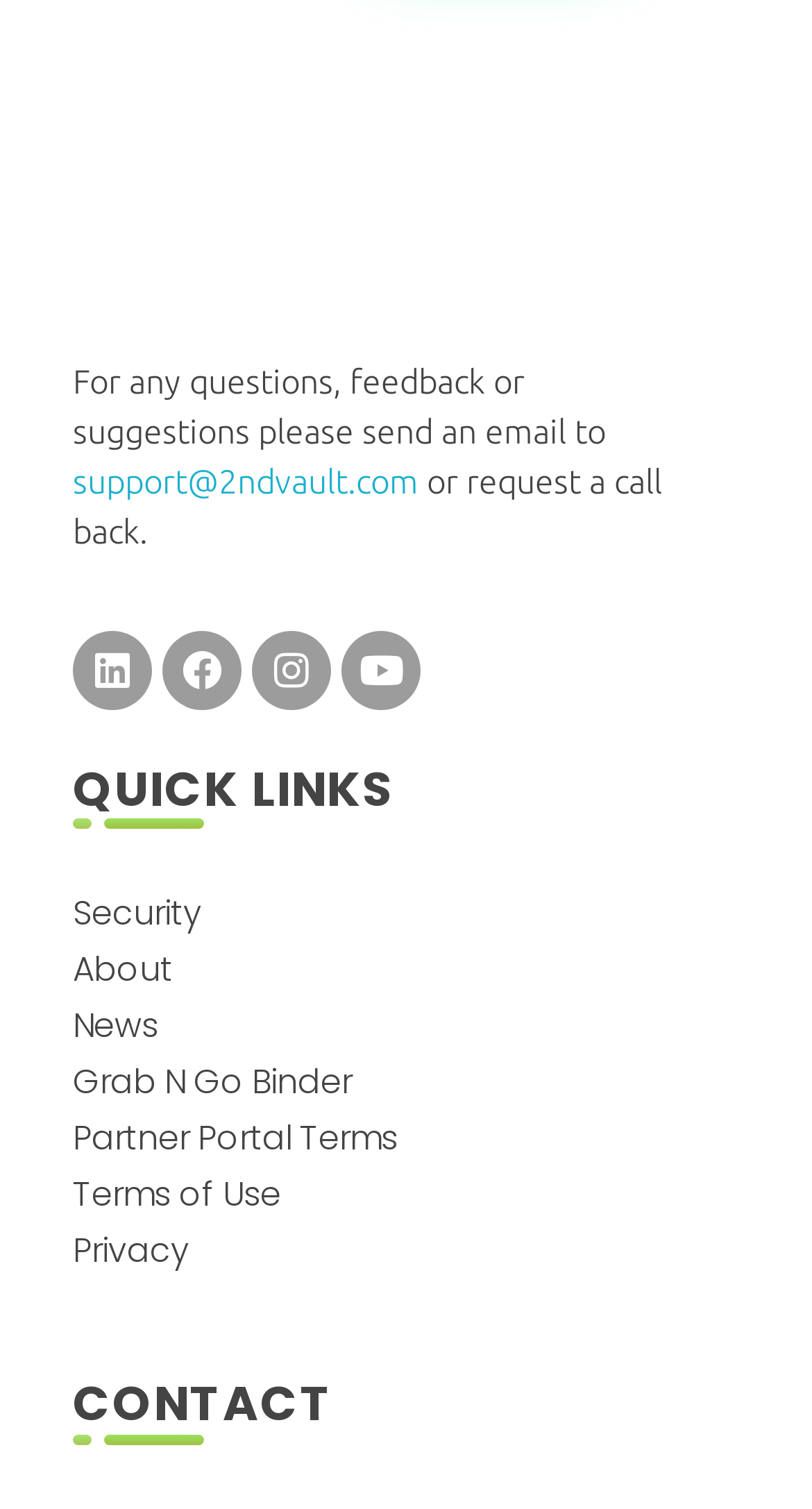Using the description: "Grab N Go Binder", identify the bounding box of the corresponding UI element in the screenshot.

[0.09, 0.701, 0.433, 0.739]